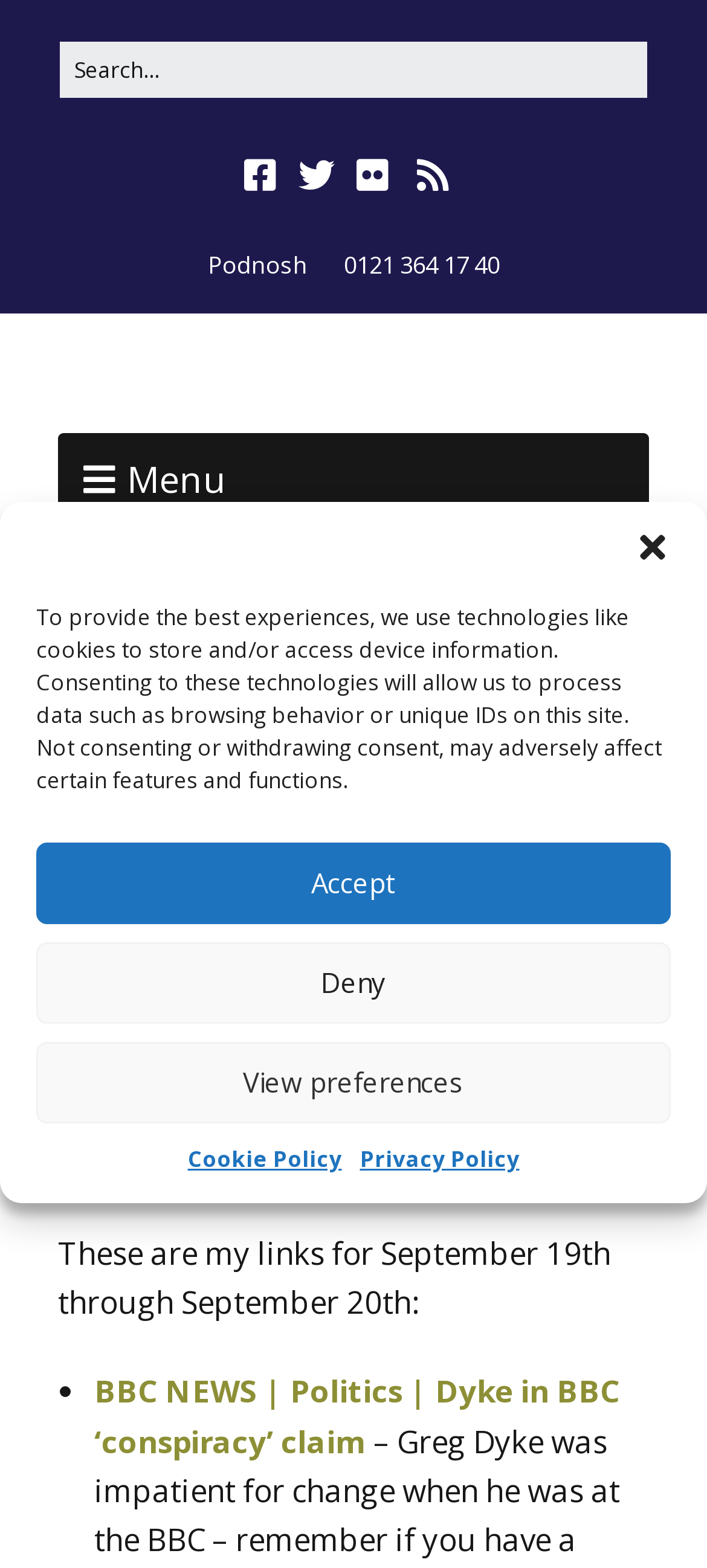What is the date displayed in the time element?
Please answer the question as detailed as possible based on the image.

I found the time element and then looked for a StaticText element inside it. The text is '20TH SEPTEMBER 2009'.